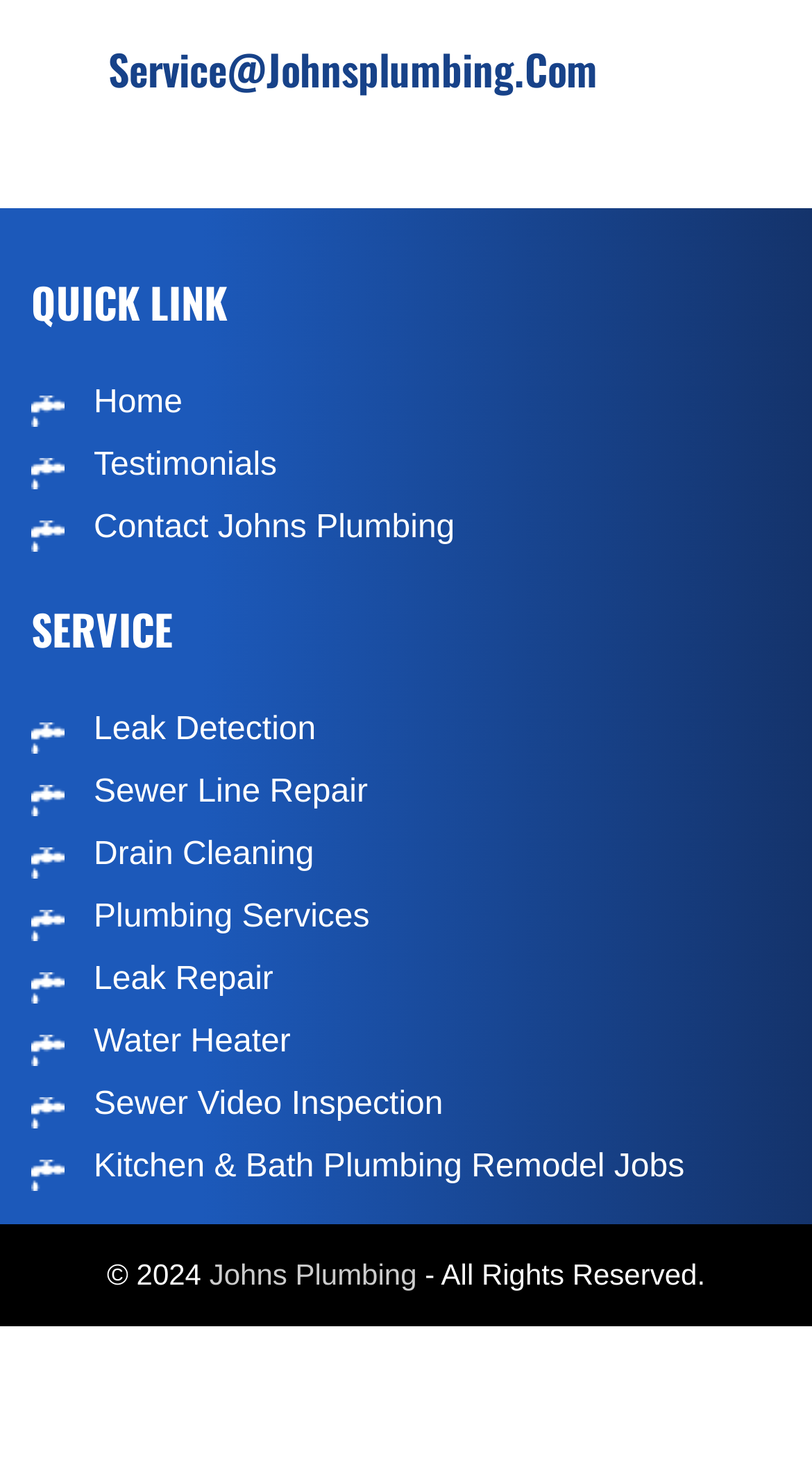What is the name of the company?
Could you please answer the question thoroughly and with as much detail as possible?

The name of the company can be found at the bottom of the webpage, inside a link element with the text 'Johns Plumbing', which is part of the copyright information.